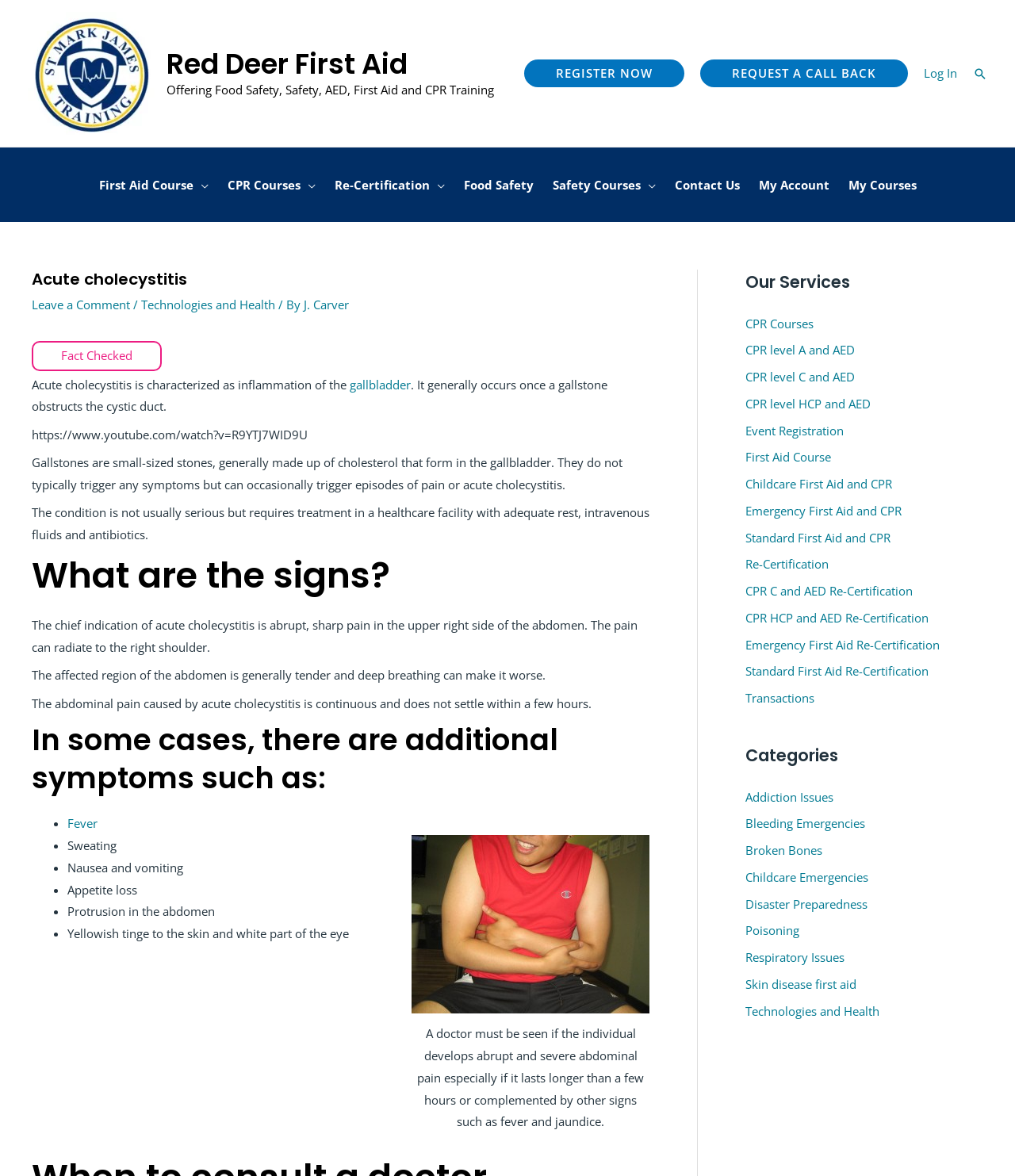What is the treatment for acute cholecystitis?
Answer with a single word or phrase by referring to the visual content.

Rest, intravenous fluids, antibiotics